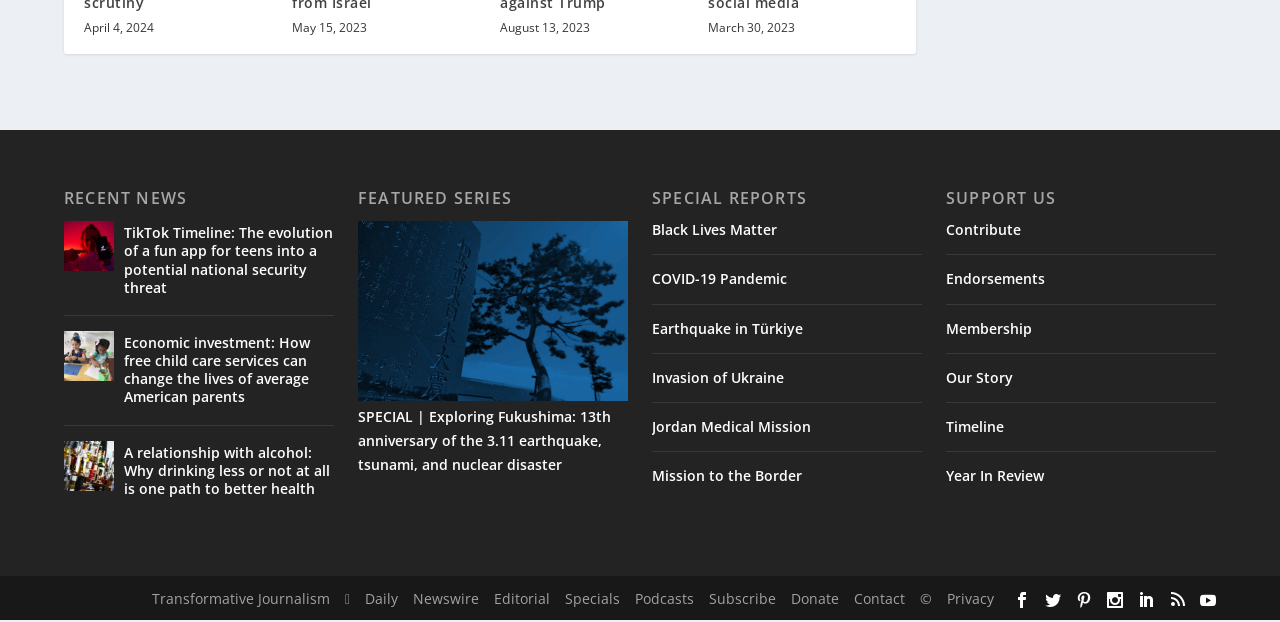Please identify the bounding box coordinates of the clickable area that will fulfill the following instruction: "Explore featured series on Haranomachi". The coordinates should be in the format of four float numbers between 0 and 1, i.e., [left, top, right, bottom].

[0.28, 0.602, 0.491, 0.632]